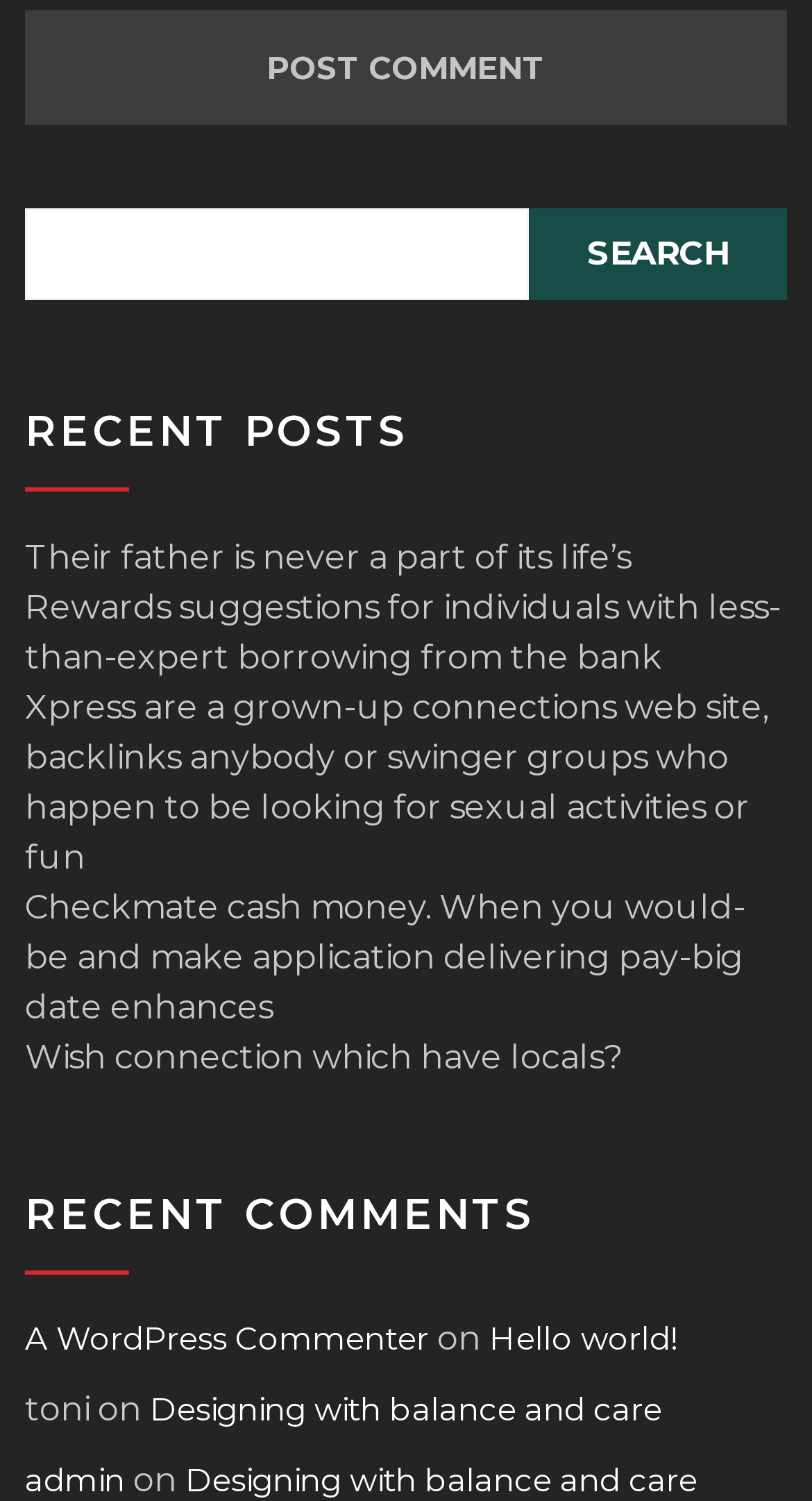Reply to the question with a brief word or phrase: What is the purpose of the 'Post Comment' button?

To post a comment